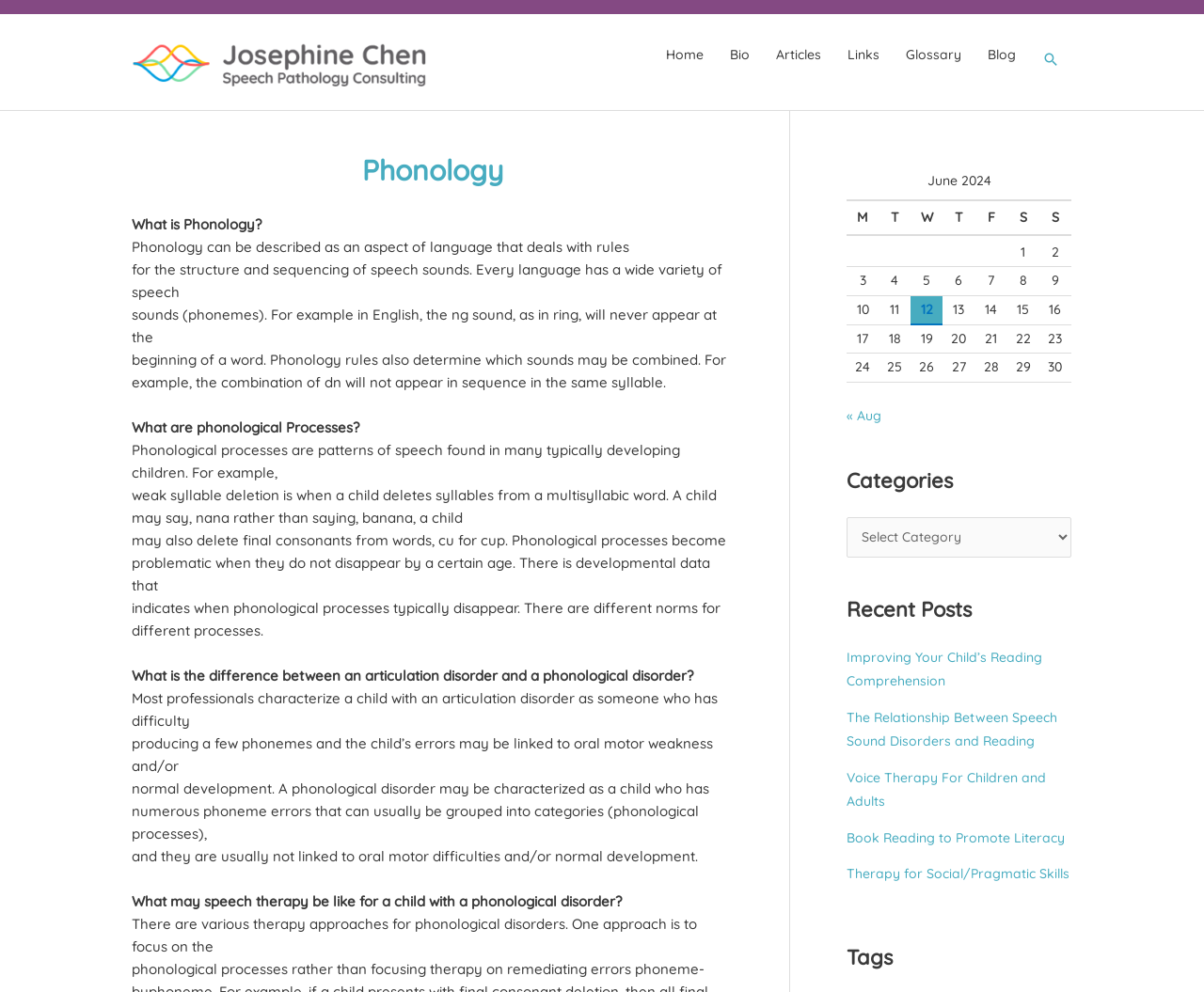Determine the bounding box coordinates for the region that must be clicked to execute the following instruction: "Click the 'Home' link".

[0.542, 0.019, 0.595, 0.092]